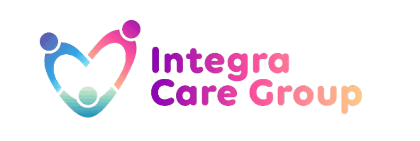Describe all the elements in the image with great detail.

The image features the logo of "Integra Care Group," which visually represents a heart symbol created by two stylized figures embracing or connecting. The figures are designed with a gradient of colors ranging from blue and purple to pink and orange, conveying a sense of warmth and support. Below the heart, the text "Integra Care Group" is prominently displayed in a modern font, blending harmoniously with the logo's colors. This emblem reflects the organization's commitment to providing compassionate care and support, especially for individuals with learning disabilities and mental health issues. The logo encapsulates the essence of community, care, and progress, emphasizing Integra's mission within the supported housing sector.